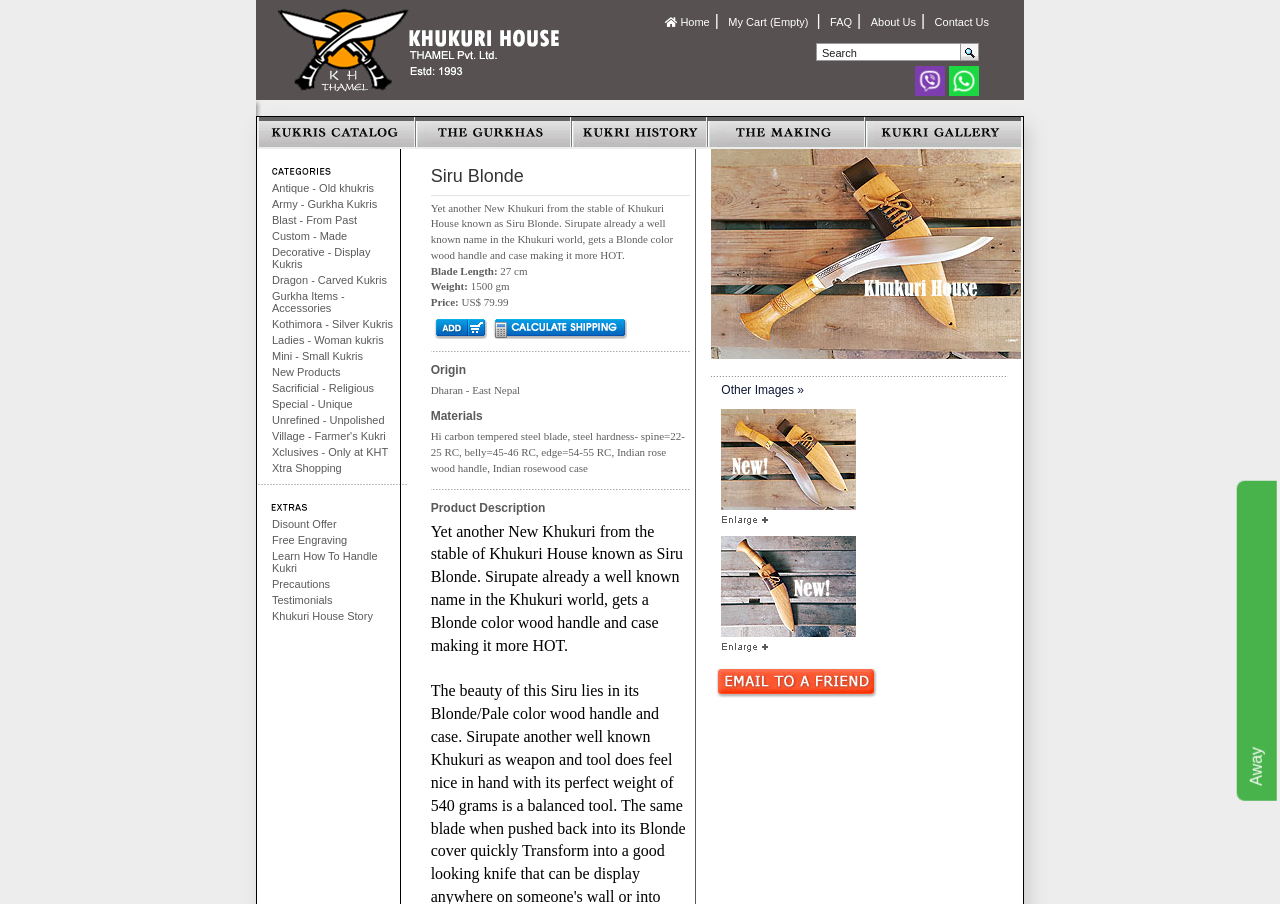Present a detailed account of what is displayed on the webpage.

The webpage is about Khukuri Blades, specifically showcasing the Siru Blonde model. At the top, there is a logo of Khukuri Blades, accompanied by a link to the homepage. Below the logo, there are several links to navigate to different sections of the website, including "My Cart", "FAQ", "About Us", and "Contact Us". 

To the right of these links, there is a search bar with a submit button. Above the search bar, there are two small images. 

On the left side of the page, there is a table of categories, with 15 rows, each containing a link to a specific category of khukuri blades, such as "Antique - Old khukris", "Army - Gurkha Kukris", and "Custom - Made". Each category link is accompanied by a small image.

At the top left, there is a small image of Khukuri House. Above the categories table, there are three links with images, which appear to be related to the website's navigation.

Overall, the webpage is focused on showcasing the different types of khukuri blades available, with a prominent display of categories and navigation links.